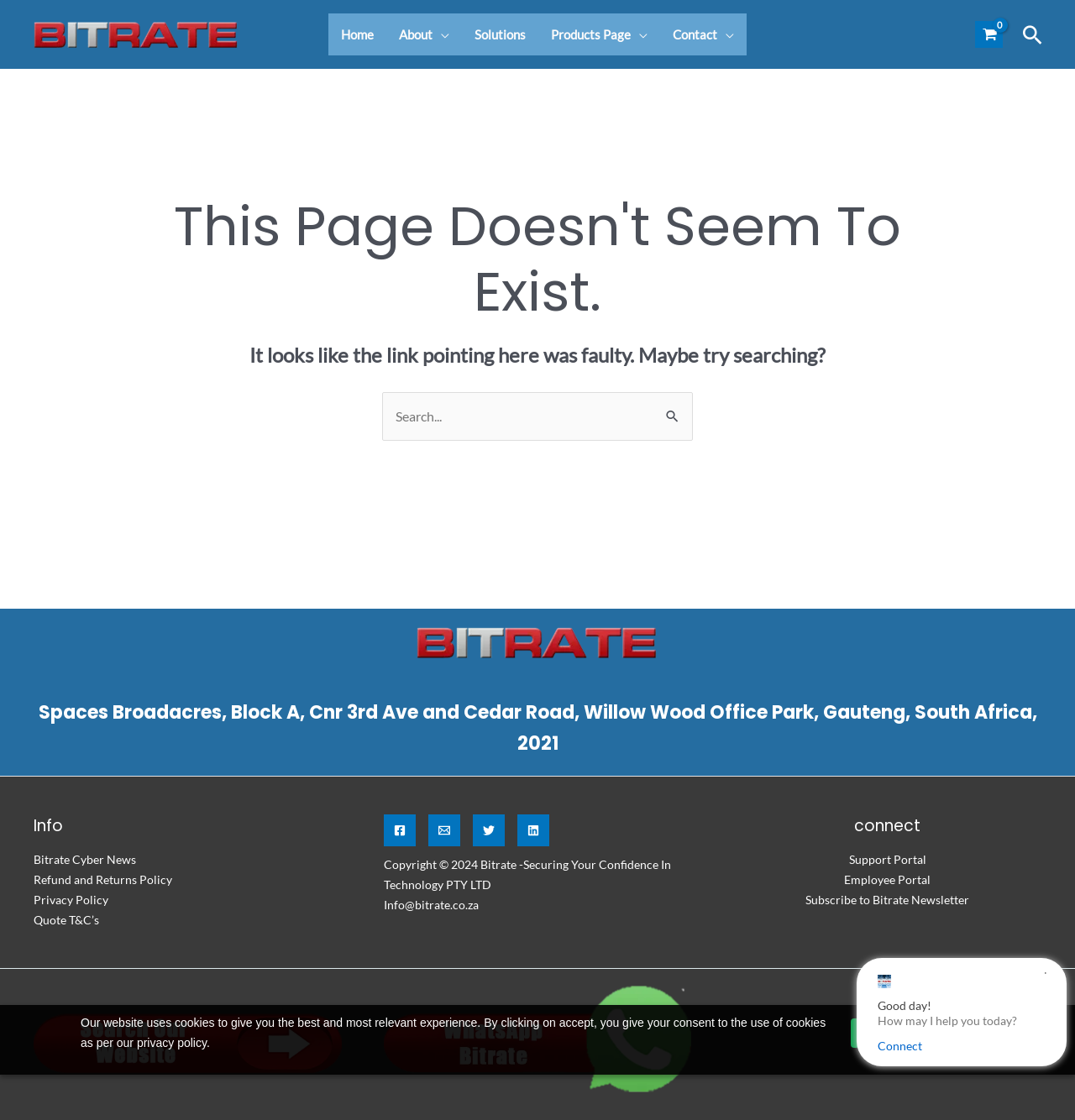Pinpoint the bounding box coordinates of the area that must be clicked to complete this instruction: "Search Bitrate".

[0.031, 0.924, 0.318, 0.938]